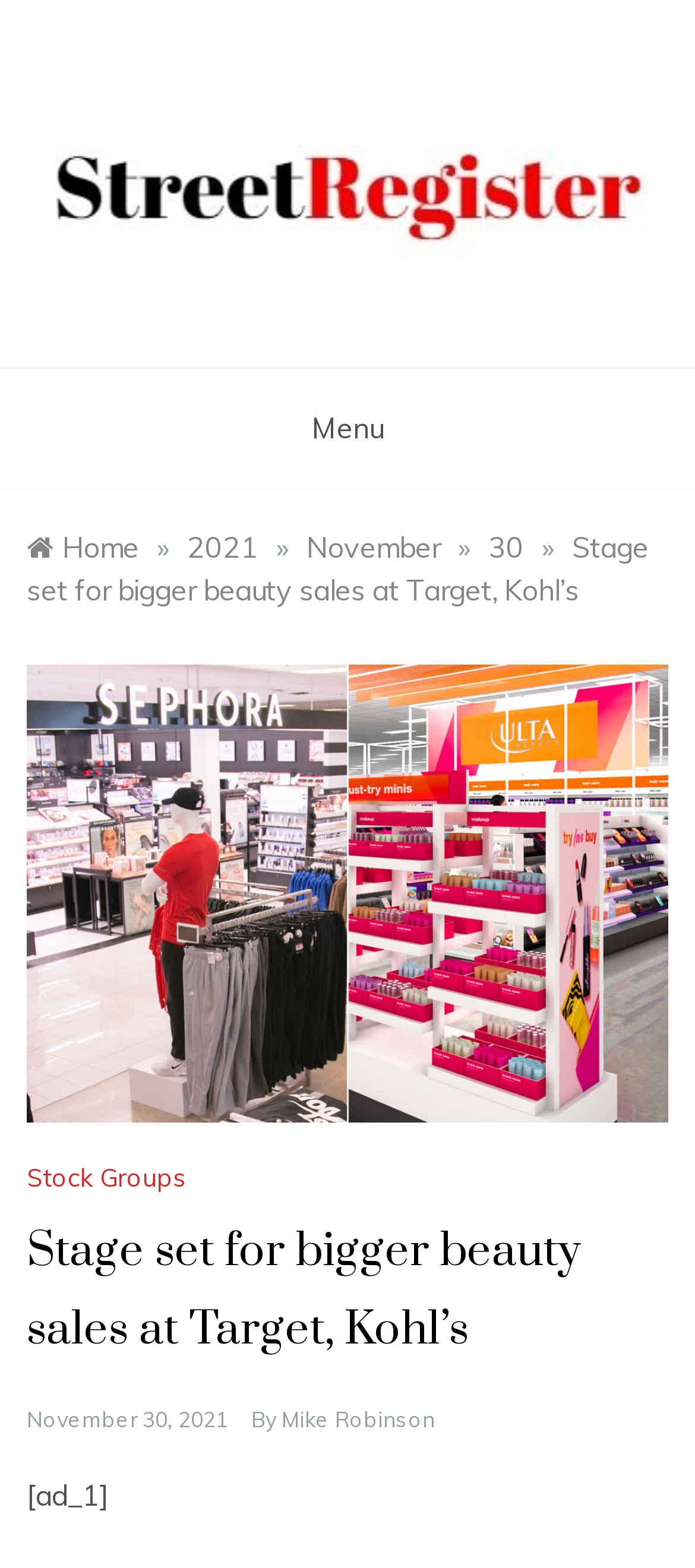Please locate the bounding box coordinates of the element that needs to be clicked to achieve the following instruction: "Click on the 'Mike Robinson' author link". The coordinates should be four float numbers between 0 and 1, i.e., [left, top, right, bottom].

[0.405, 0.896, 0.626, 0.913]